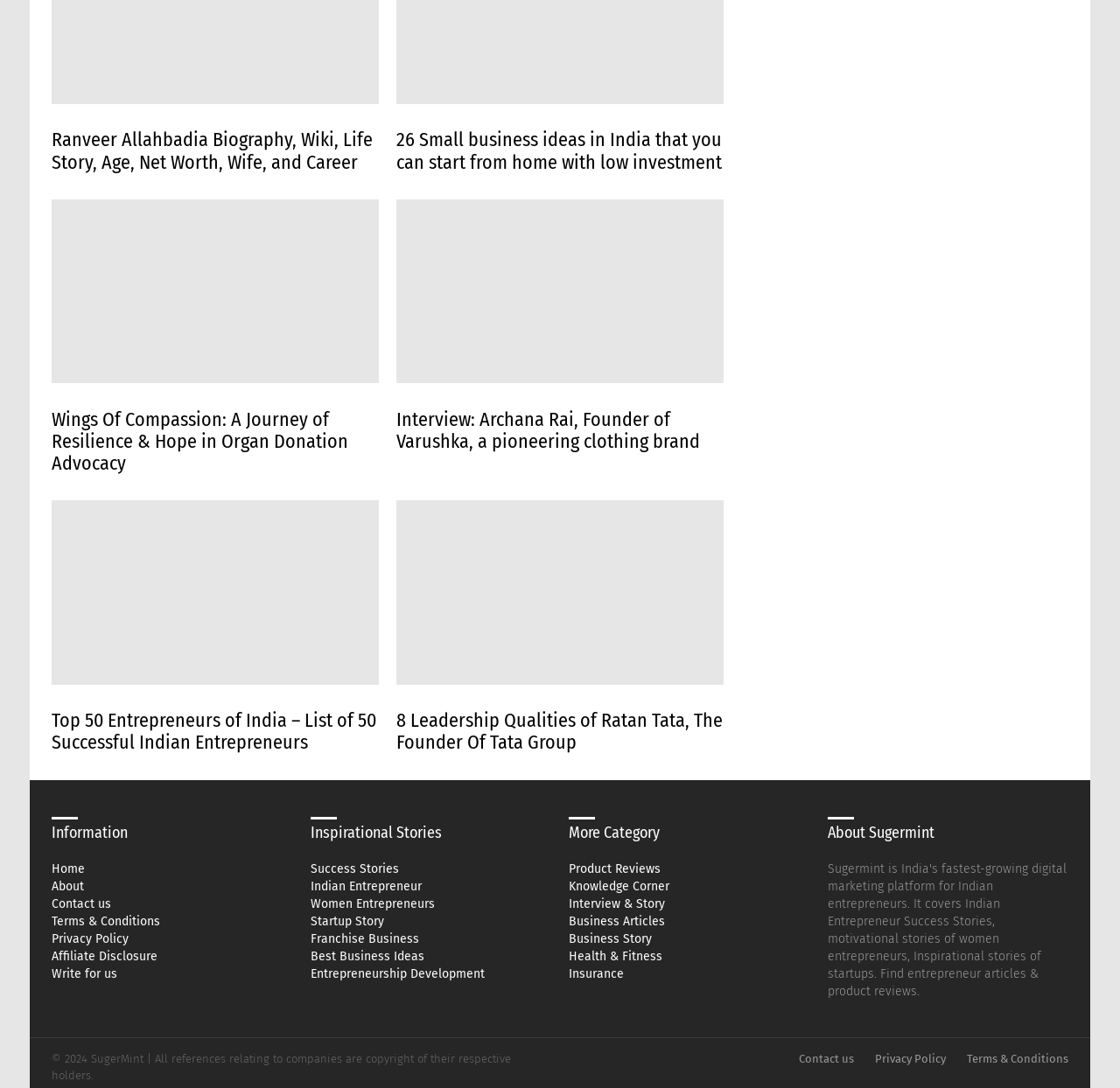Please identify the coordinates of the bounding box for the clickable region that will accomplish this instruction: "Explore the list of top 50 entrepreneurs of India".

[0.046, 0.651, 0.336, 0.693]